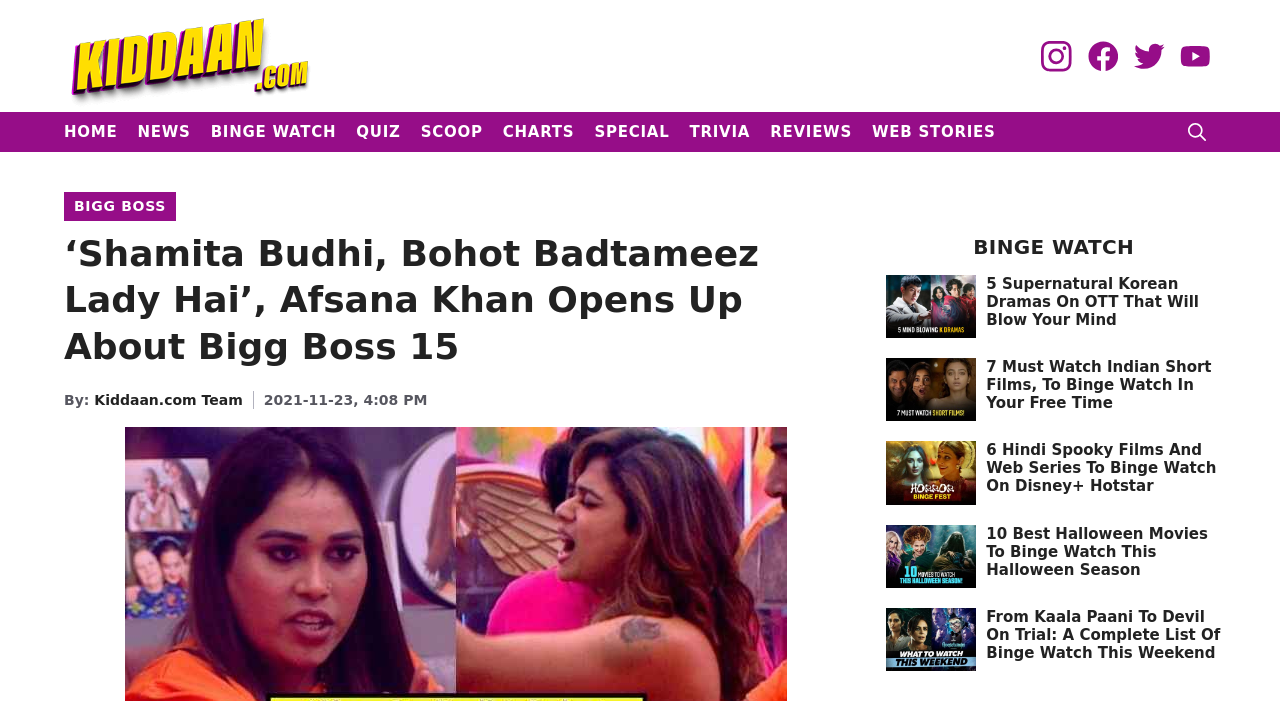What is the name of the website?
Based on the image, give a concise answer in the form of a single word or short phrase.

Kiddaan